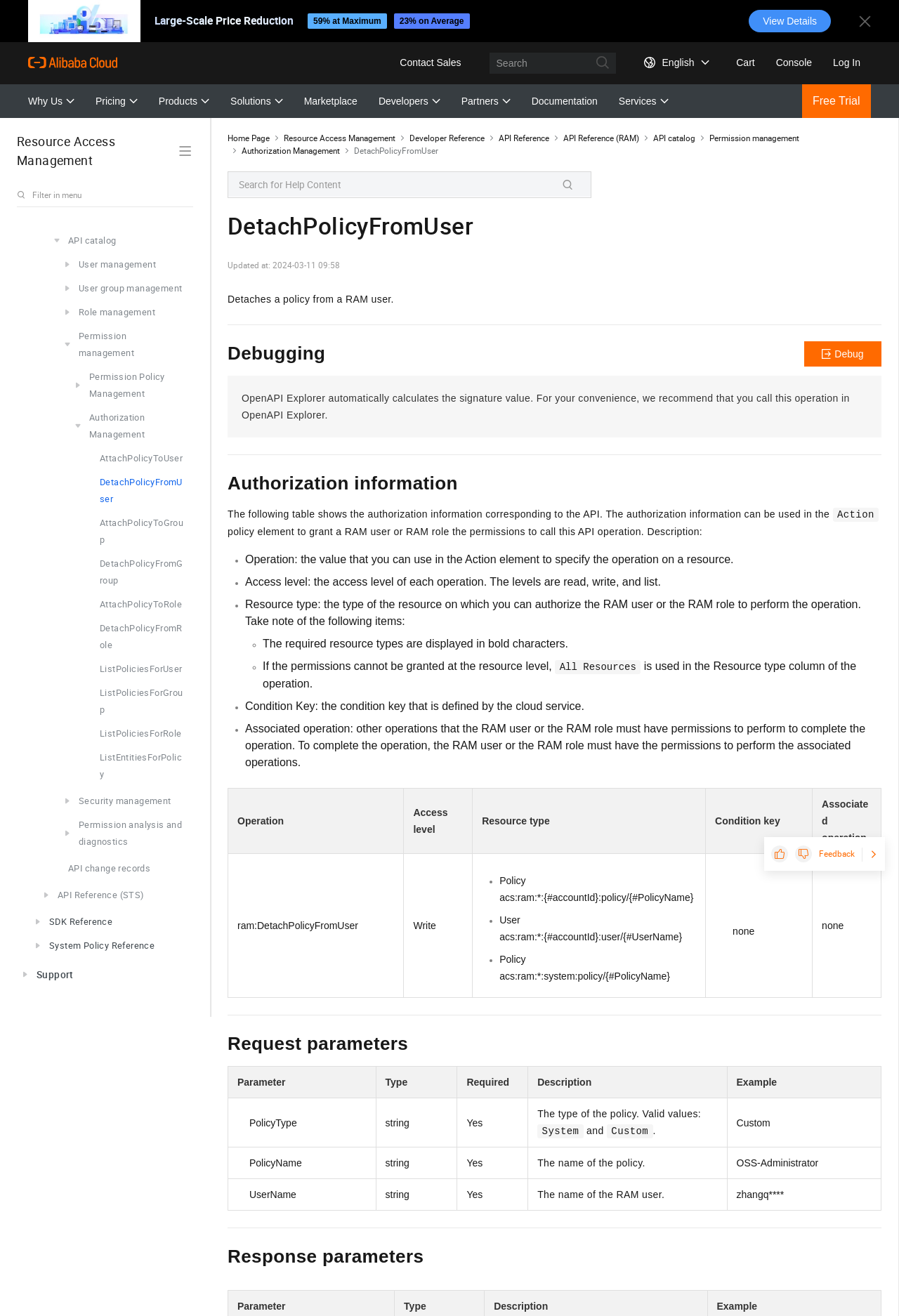How many links are there in the top navigation bar?
Based on the visual details in the image, please answer the question thoroughly.

I counted the number of links in the top navigation bar, which includes 'Why Us', 'Pricing', 'Products', 'Solutions', 'Marketplace', 'Developers', 'Partners', 'Documentation', and 'Services'.